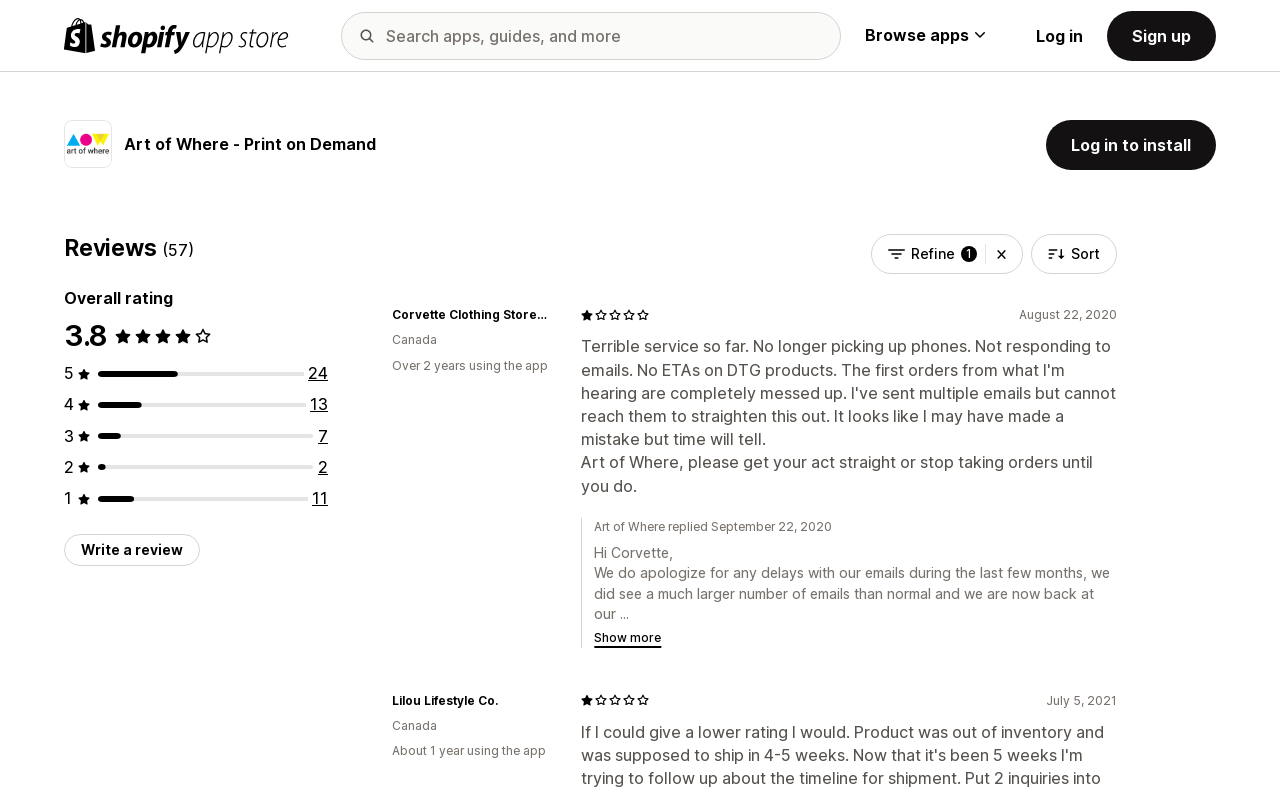Bounding box coordinates are to be given in the format (top-left x, top-left y, bottom-right x, bottom-right y). All values must be floating point numbers between 0 and 1. Provide the bounding box coordinate for the UI element described as: Jojoba Oil to Remove Makeup

None